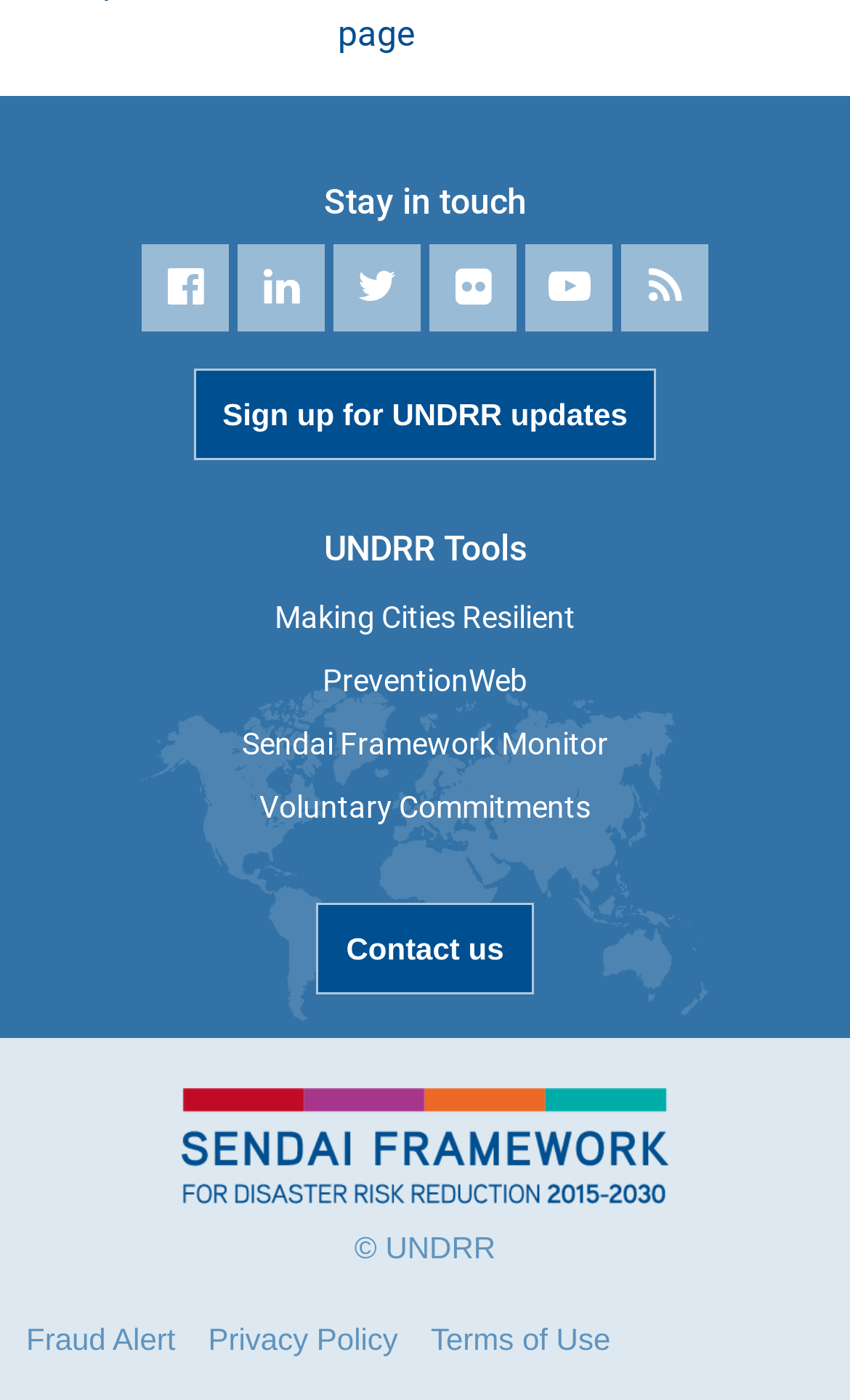What is the purpose of the 'Making Cities Resilient' link? From the image, respond with a single word or brief phrase.

Tool